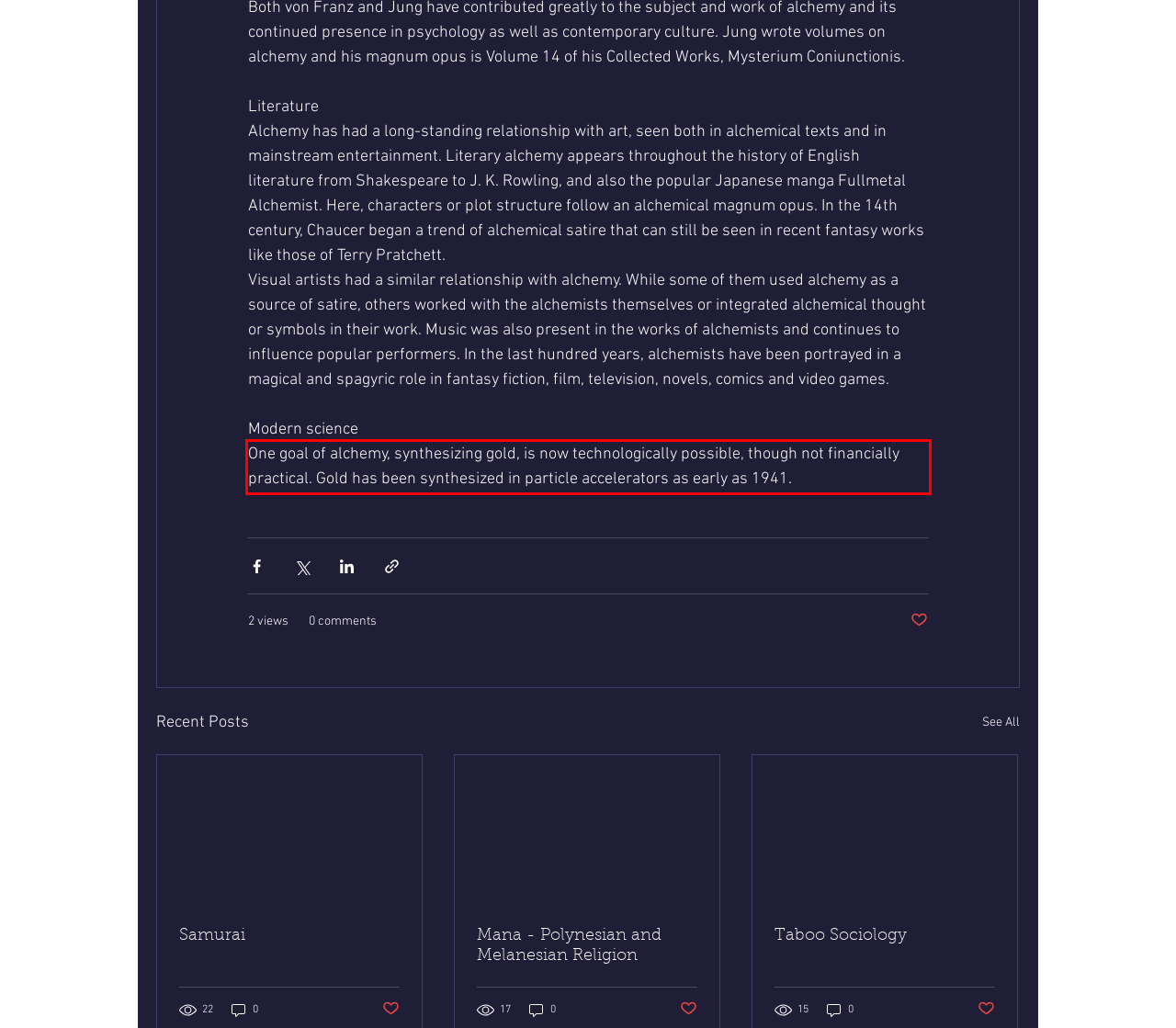You are looking at a screenshot of a webpage with a red rectangle bounding box. Use OCR to identify and extract the text content found inside this red bounding box.

One goal of alchemy, synthesizing gold, is now technologically possible, though not financially practical. Gold has been synthesized in particle accelerators as early as 1941.